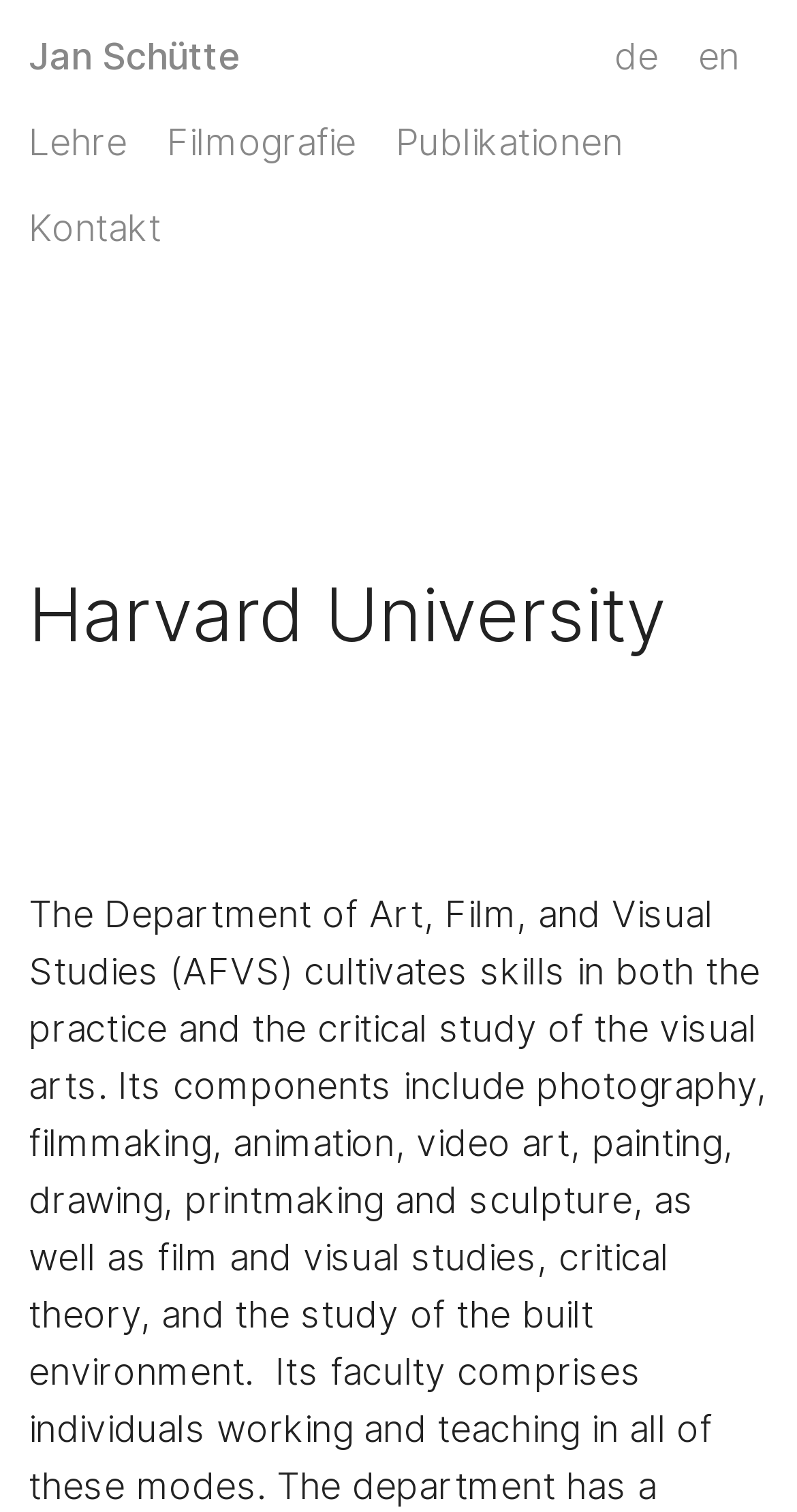Use a single word or phrase to answer the question: How many language options are available on the webpage?

2